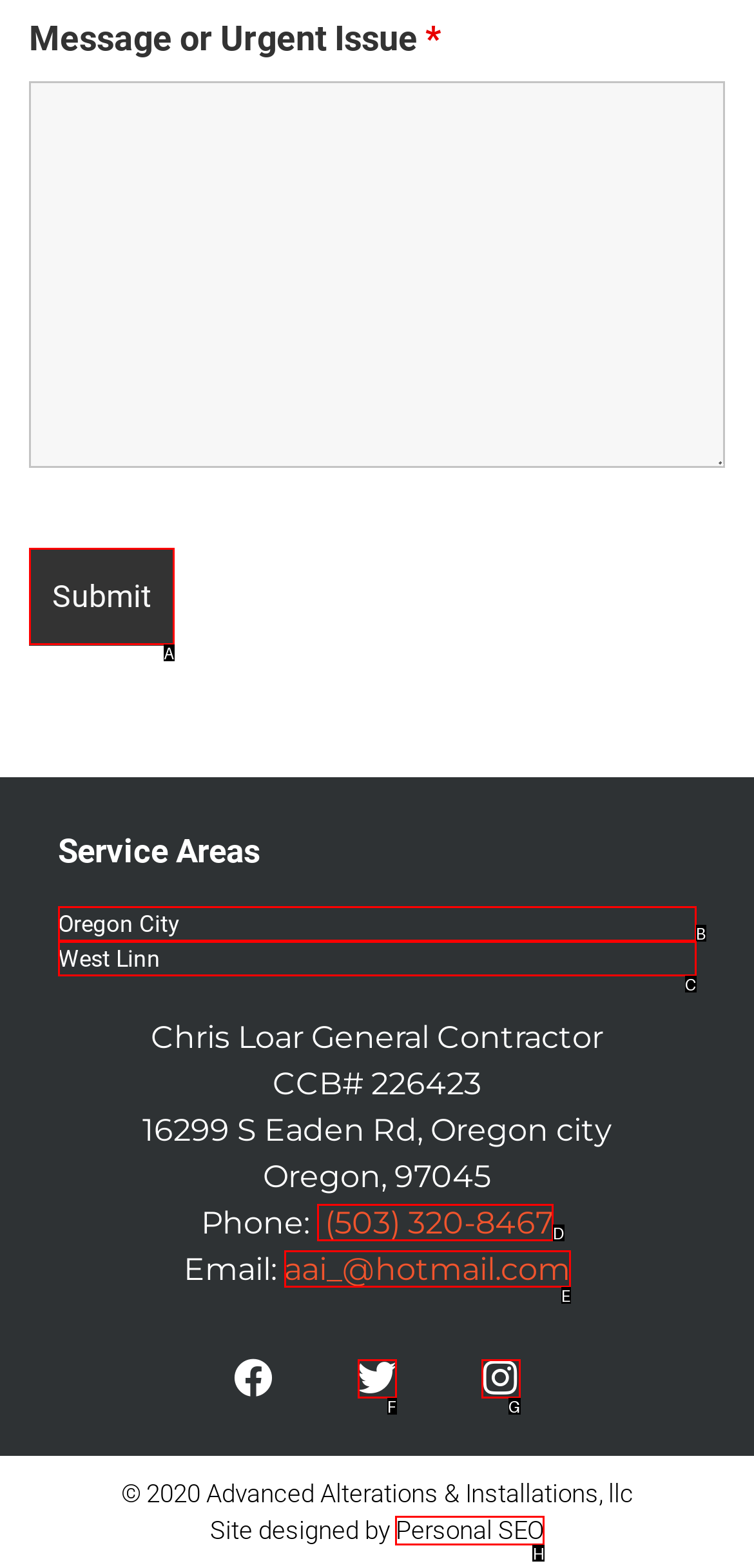Match the following description to a UI element: Personal SEO
Provide the letter of the matching option directly.

H